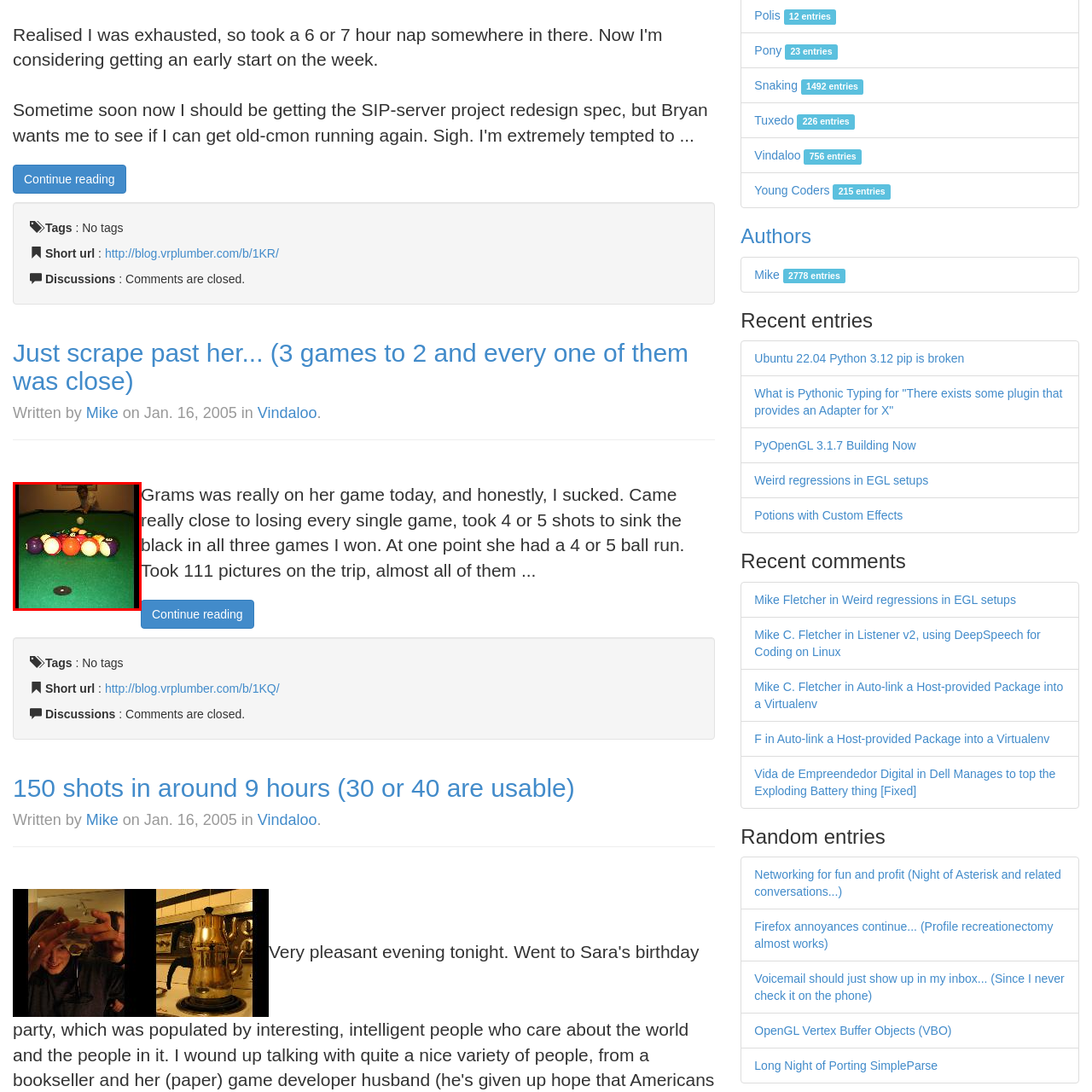Describe in detail the elements and actions shown in the image within the red-bordered area.

In this engaging image, a pool table dominates the scene, featuring a neatly arranged triangle of billiard balls. The vibrant hues of the balls, including reds, yellows, and purples, contrast beautifully against the rich green felt of the table. In the background, a person skillfully positions themselves to take a shot, hinting at a moment of concentration and impending action. The focused arrangement of the balls suggests a competitive game in progress, possibly reflecting a casual gathering or a friendly match among players. This snapshot captures the essence of the game of pool, emphasizing both strategy and social interaction in a relaxed setting.